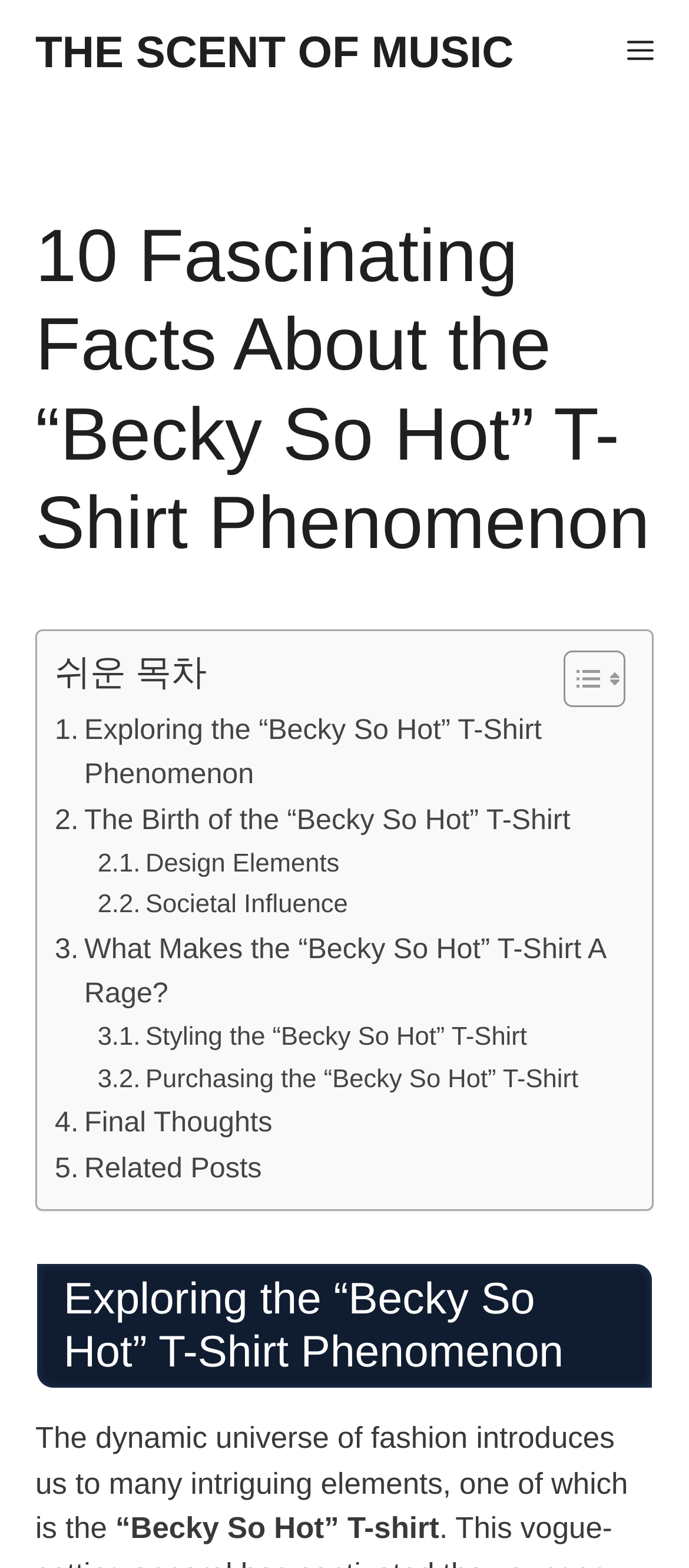Please identify the coordinates of the bounding box that should be clicked to fulfill this instruction: "Check related posts".

[0.079, 0.731, 0.38, 0.76]